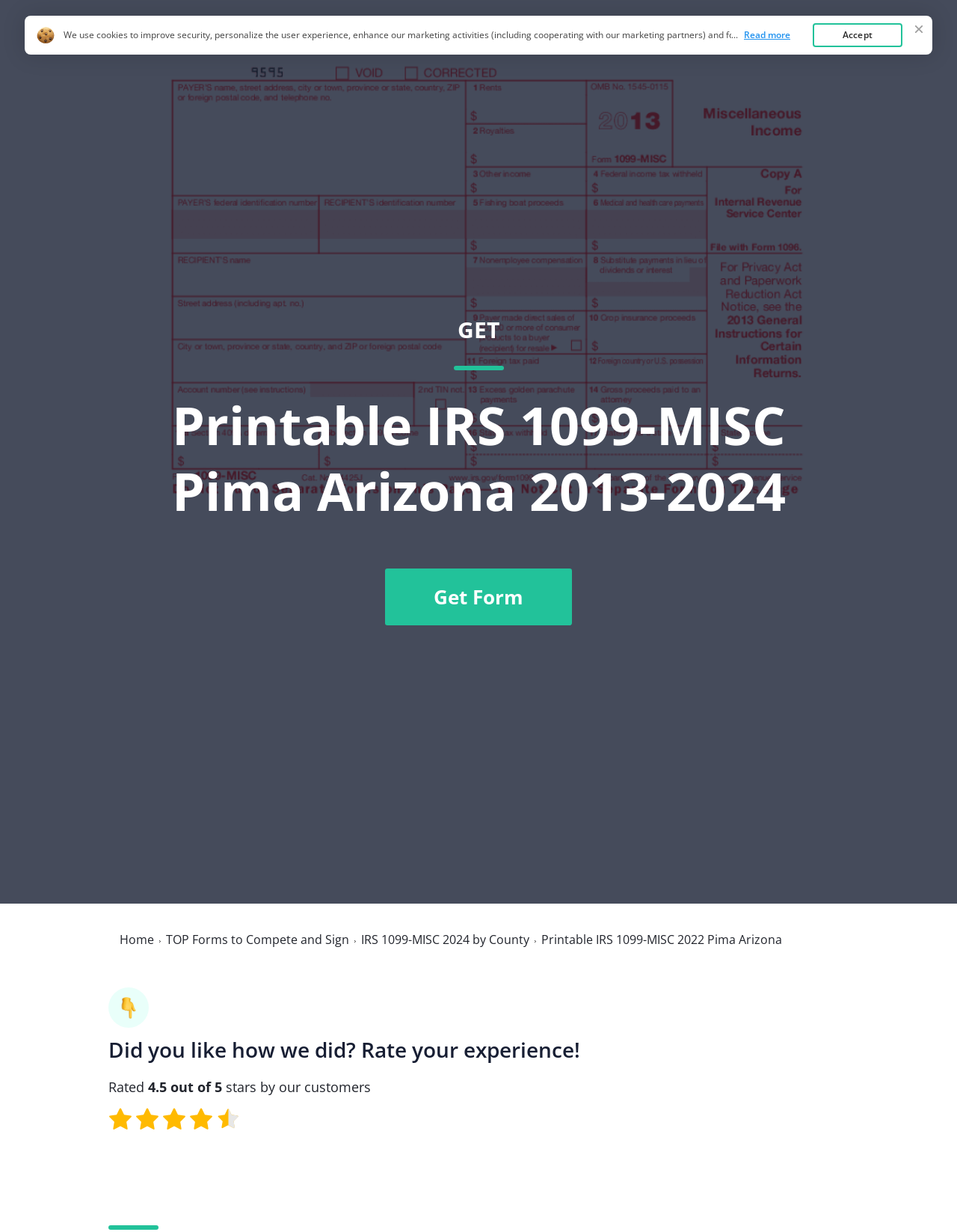From the given element description: "Top Forms", find the bounding box for the UI element. Provide the coordinates as four float numbers between 0 and 1, in the order [left, top, right, bottom].

[0.819, 0.031, 0.883, 0.045]